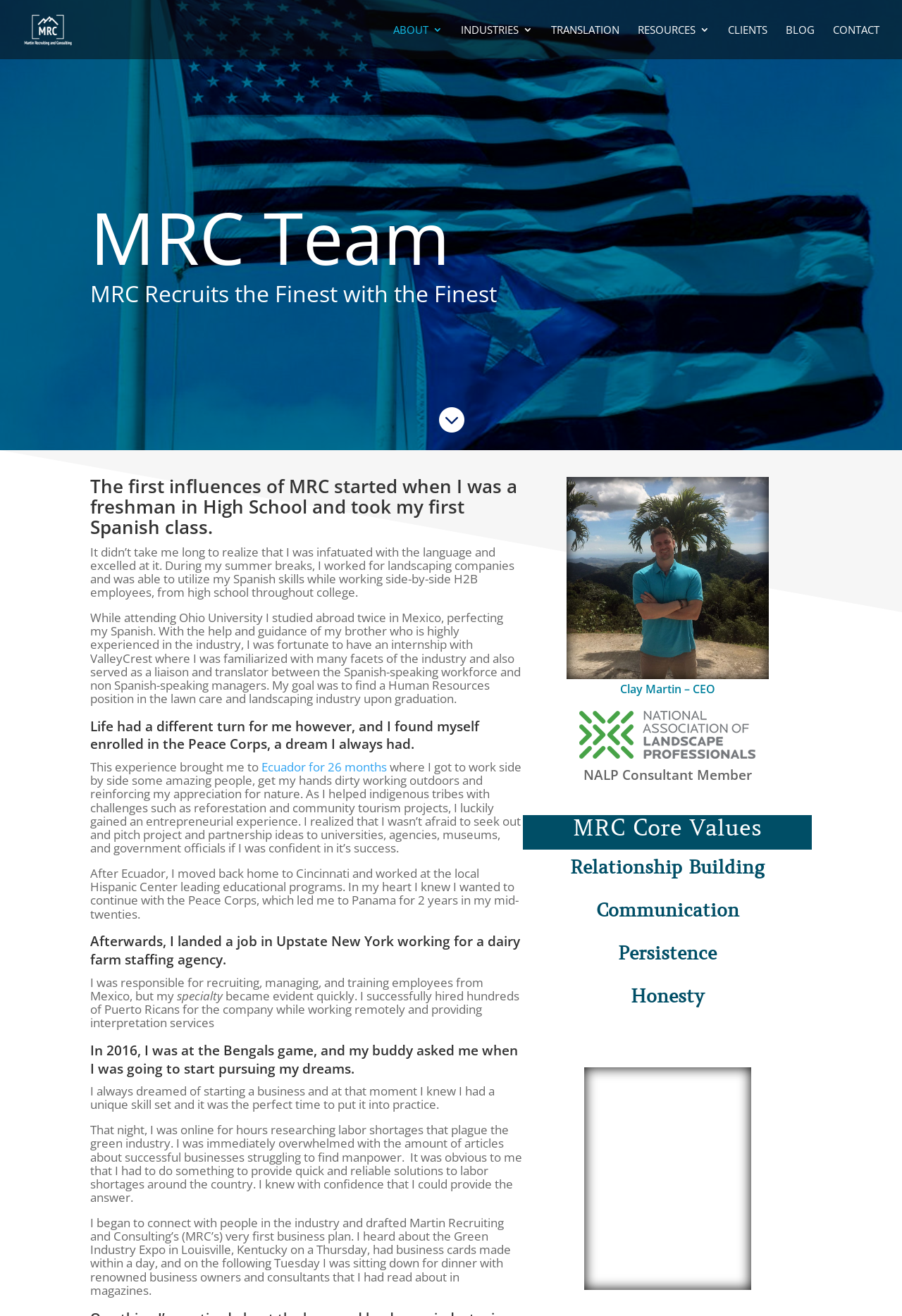Locate the bounding box coordinates of the area to click to fulfill this instruction: "Click the link to Martin Recruiting & Consulting". The bounding box should be presented as four float numbers between 0 and 1, in the order [left, top, right, bottom].

[0.027, 0.016, 0.102, 0.027]